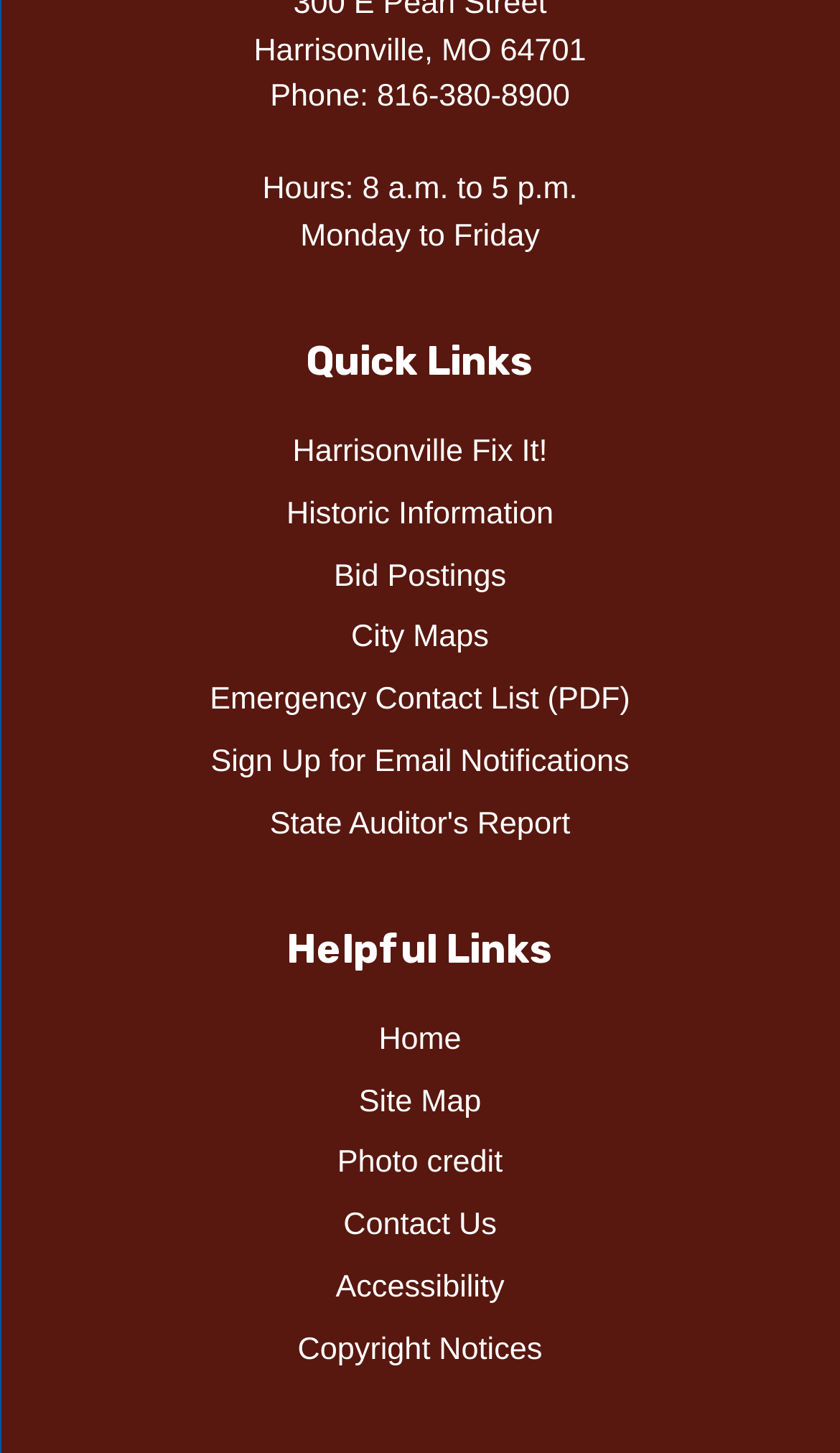Respond to the following question using a concise word or phrase: 
What is the phone number of the office?

816-380-8900